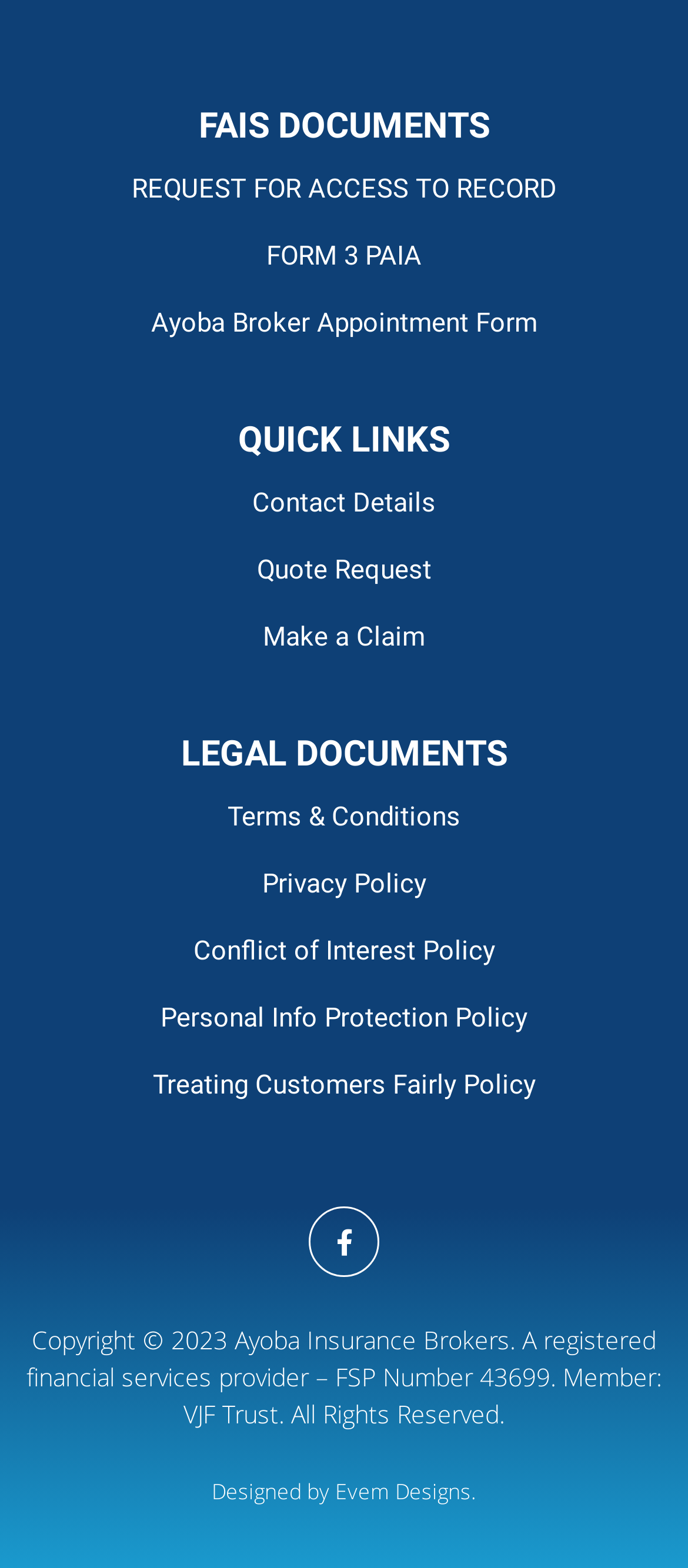What type of policy is 'Treating Customers Fairly Policy'?
Provide a fully detailed and comprehensive answer to the question.

The 'Treating Customers Fairly Policy' is an insurance policy, which is indicated by its presence on the webpage of an insurance broker, Ayoba Insurance Brokers.